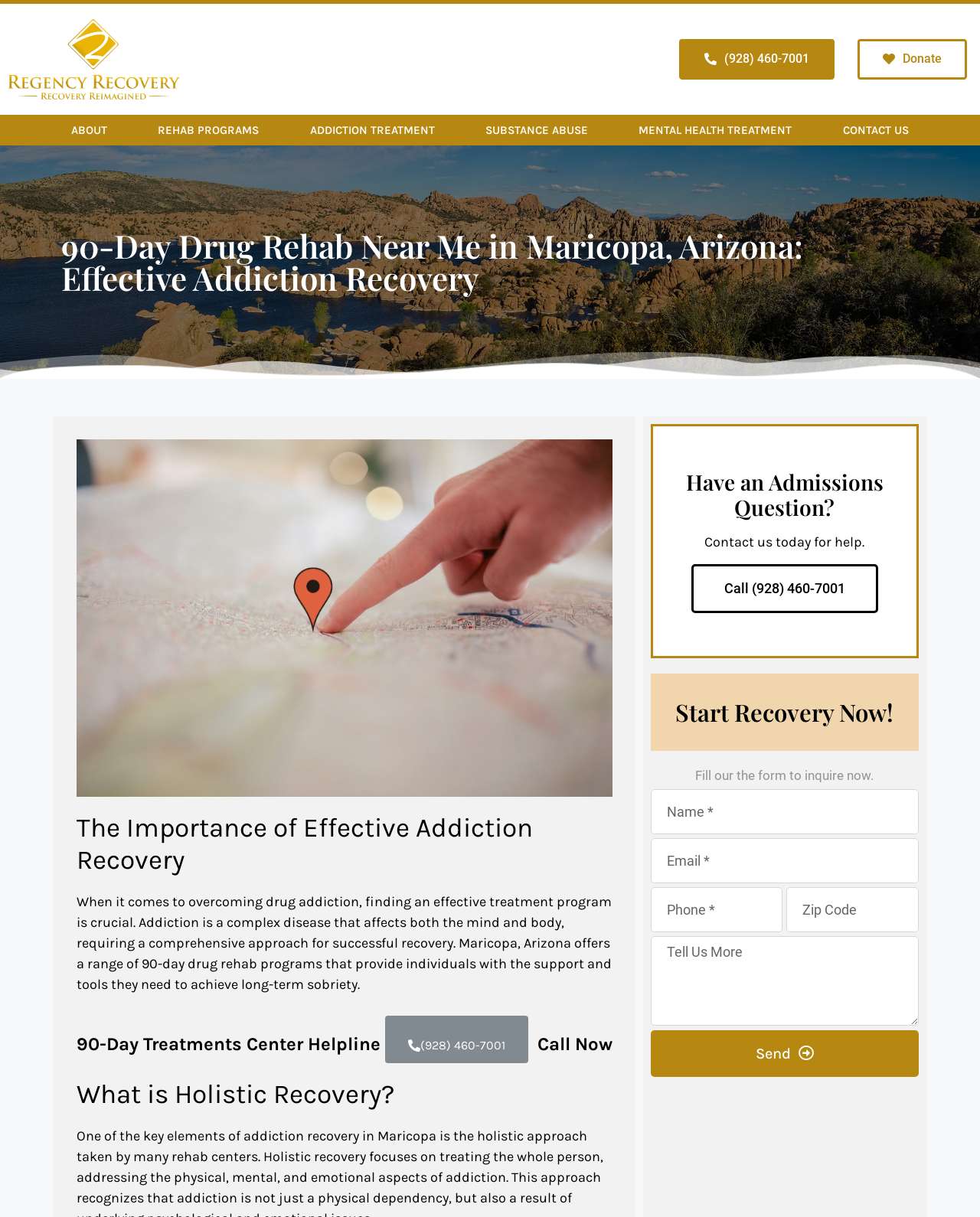Create a detailed narrative describing the layout and content of the webpage.

This webpage is about 90-day drug rehab centers near Maricopa, Arizona. At the top, there is a navigation menu with links to different sections of the website, including "ABOUT", "REHAB PROGRAMS", "ADDICTION TREATMENT", "SUBSTANCE ABUSE", "MENTAL HEALTH TREATMENT", and "CONTACT US". 

Below the navigation menu, there is a heading that reads "90-Day Drug Rehab Near Me in Maricopa, Arizona: Effective Addiction Recovery". Next to this heading, there is an image related to 90-day drug rehab. 

The main content of the webpage starts with a heading "The Importance of Effective Addiction Recovery", followed by a paragraph of text that explains the importance of finding an effective treatment program for overcoming drug addiction. 

Below this, there is a section with a heading "90-Day Treatments Center Helpline" that includes a phone number and a call-to-action button to call the helpline. 

The webpage also has a section that explains "What is Holistic Recovery?" and another section with a heading "Have an Admissions Question?" that includes a call-to-action to contact the admissions team. 

Towards the bottom of the webpage, there is a section with a heading "Start Recovery Now!" that includes a form to inquire about recovery programs. The form has fields for name, email, phone number, zip code, and a message, as well as a "Send" button to submit the form.